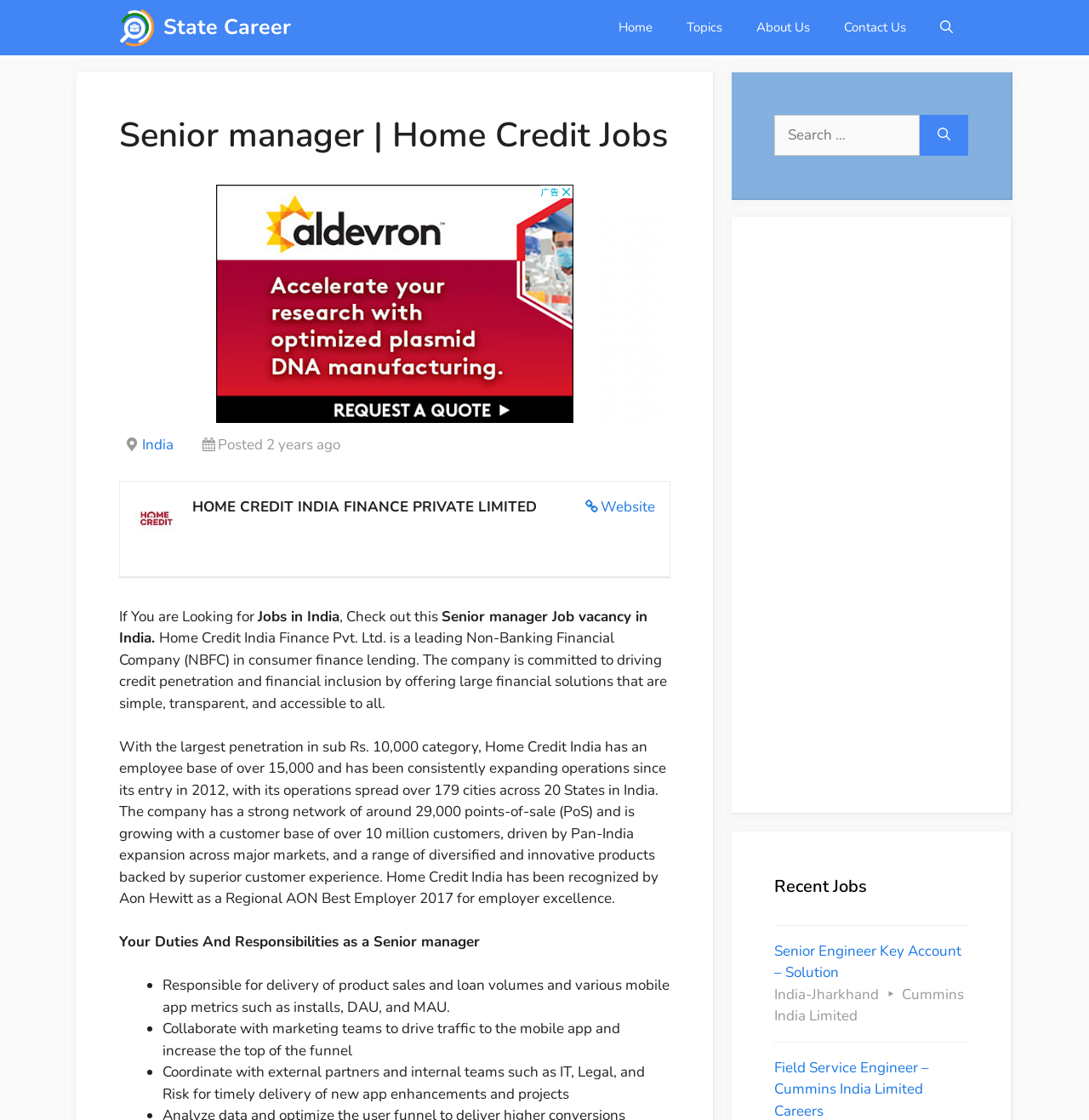Please find the bounding box coordinates of the section that needs to be clicked to achieve this instruction: "Check out the Senior manager Job vacancy in India".

[0.109, 0.541, 0.595, 0.578]